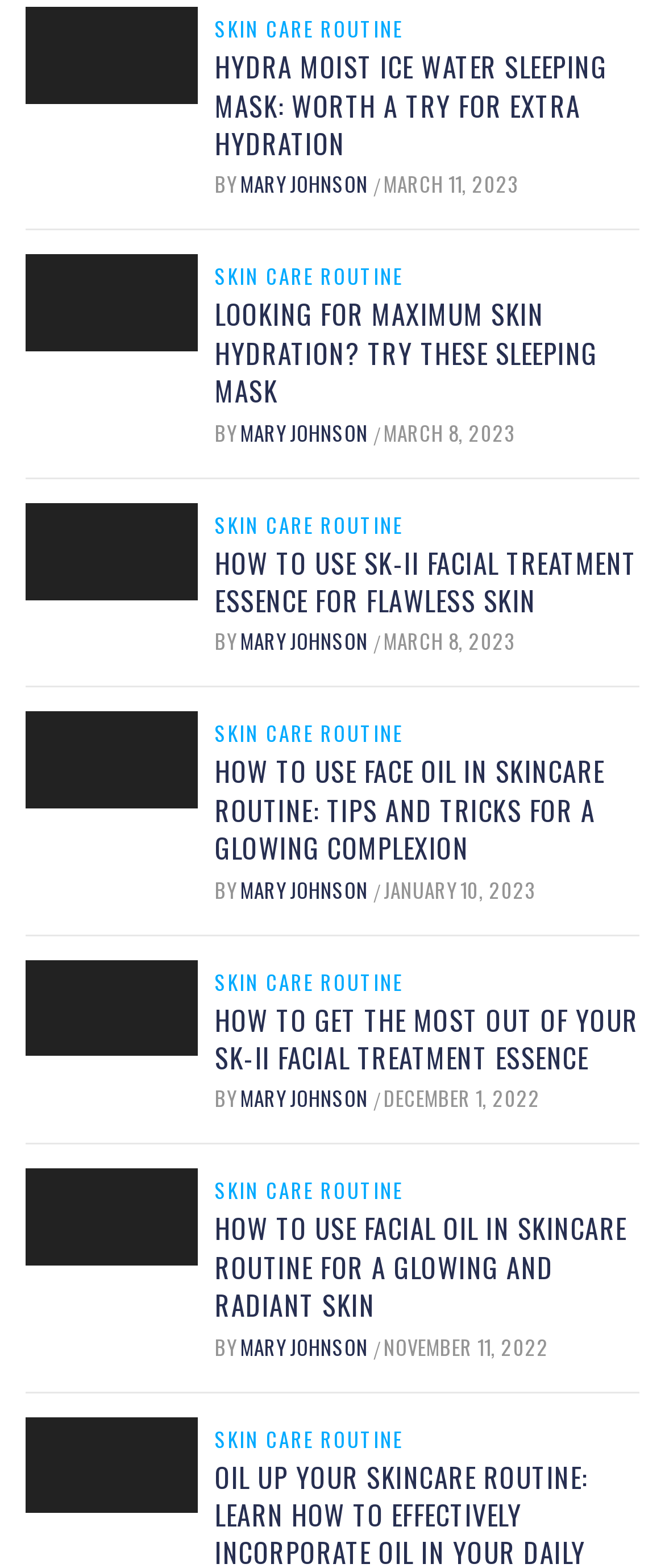Determine the bounding box coordinates of the clickable element necessary to fulfill the instruction: "Click on the 'Hydra Moist Ice Water Sleeping Mask: Worth A Try For Extra Hydration' article". Provide the coordinates as four float numbers within the 0 to 1 range, i.e., [left, top, right, bottom].

[0.038, 0.022, 0.297, 0.044]